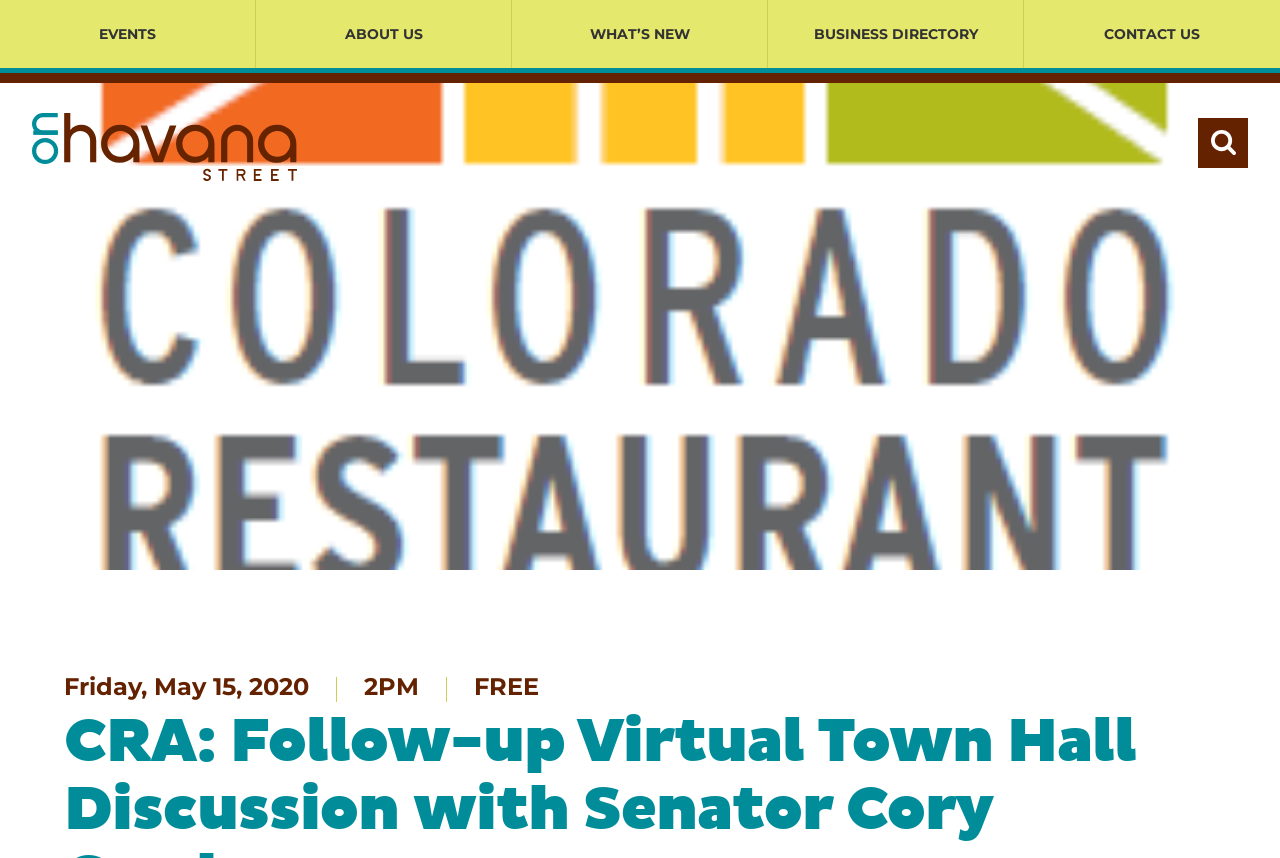Provide the bounding box coordinates of the HTML element this sentence describes: "alt="On Havana Street Aurora, CO"". The bounding box coordinates consist of four float numbers between 0 and 1, i.e., [left, top, right, bottom].

[0.025, 0.132, 0.232, 0.222]